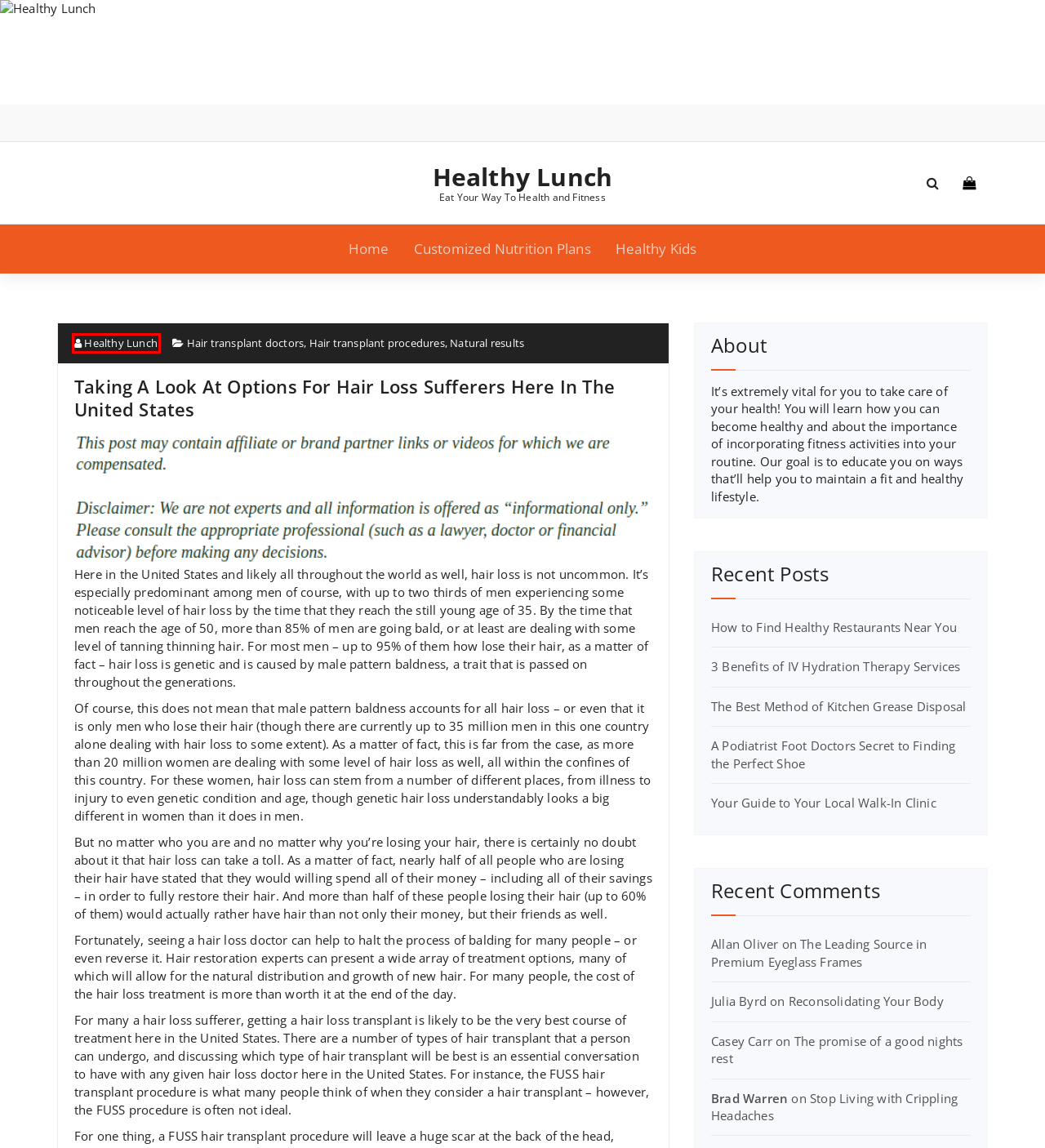Examine the screenshot of a webpage featuring a red bounding box and identify the best matching webpage description for the new page that results from clicking the element within the box. Here are the options:
A. Your Guide to Your Local Walk-In Clinic - Healthy Lunch
B. Healthy Lunch, Author at Healthy Lunch
C. 3 Benefits of IV Hydration Therapy Services - Healthy Lunch
D. Reconsolidating Your Body - Healthy Lunch
E. A Podiatrist Foot Doctors Secret to Finding the Perfect Shoe - Healthy Lunch
F. Healthy Lunch - Eat Your Way To Health and Fitness
G. The Best Method of Kitchen Grease Disposal - Healthy Lunch
H. The promise of a good nights rest - Healthy Lunch

B